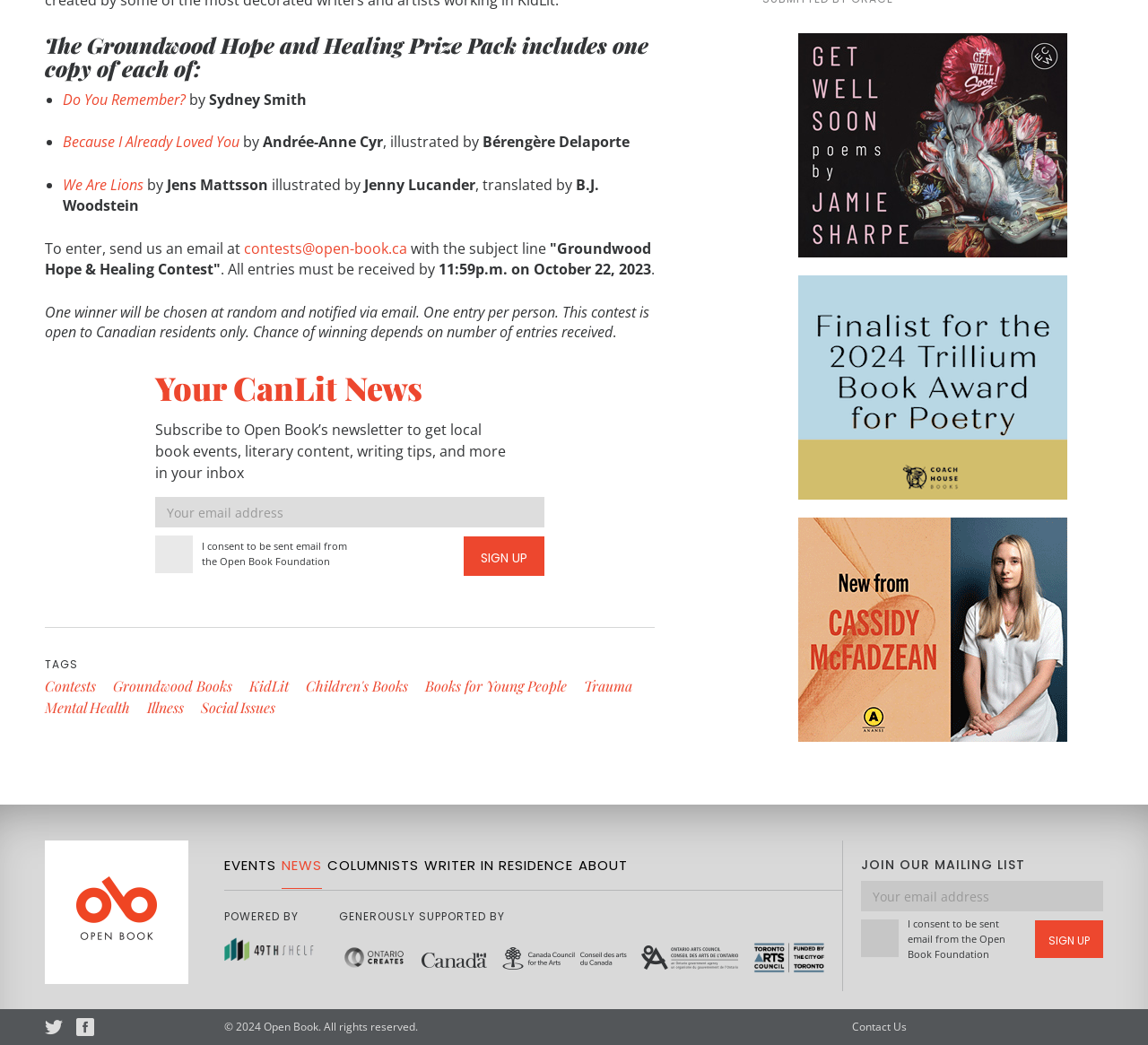How can I enter the Groundwood Hope & Healing Contest?
Please provide a single word or phrase answer based on the image.

Send an email